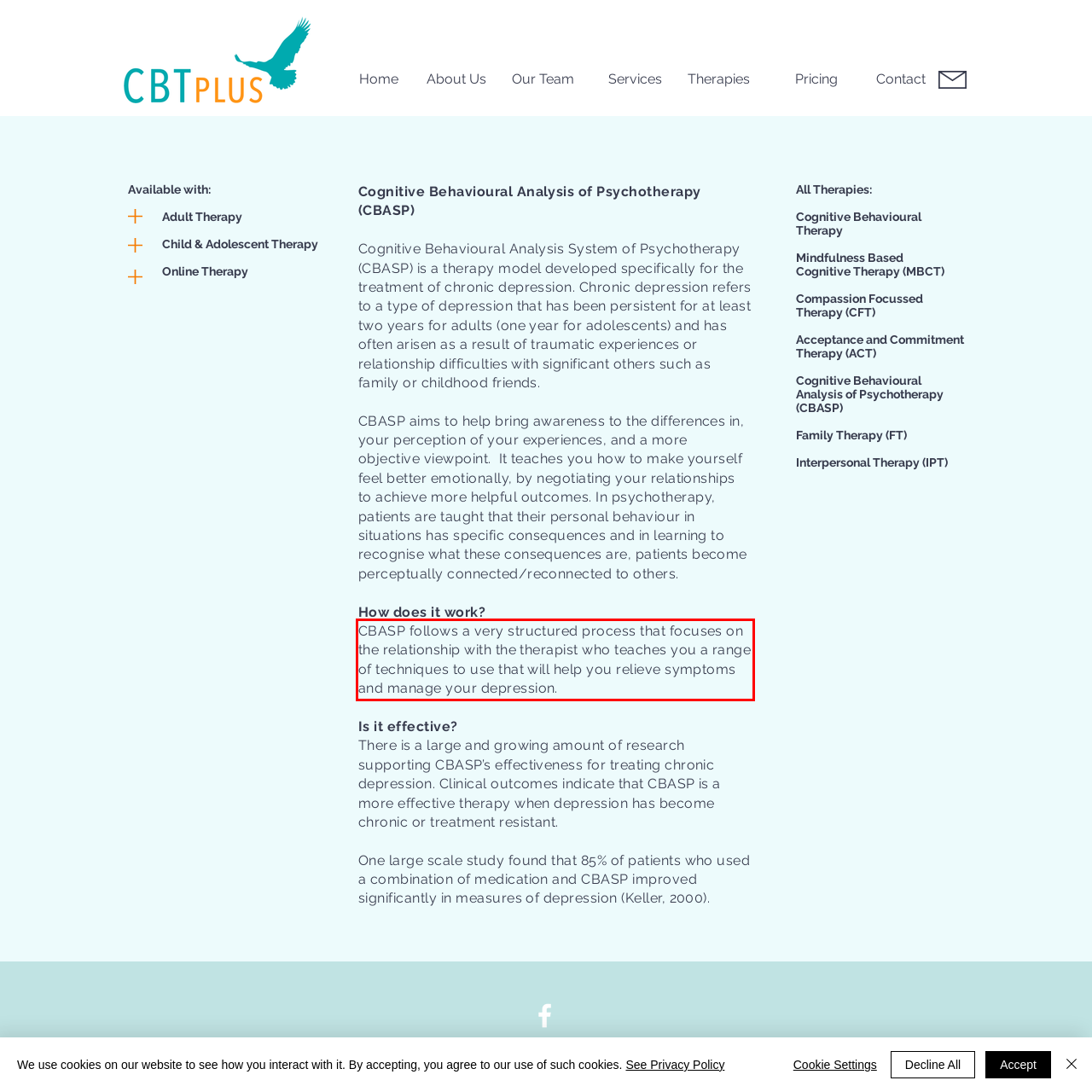Within the screenshot of the webpage, locate the red bounding box and use OCR to identify and provide the text content inside it.

CBASP follows a very structured process that focuses on the relationship with the therapist who teaches you a range of techniques to use that will help you relieve symptoms and manage your depression.